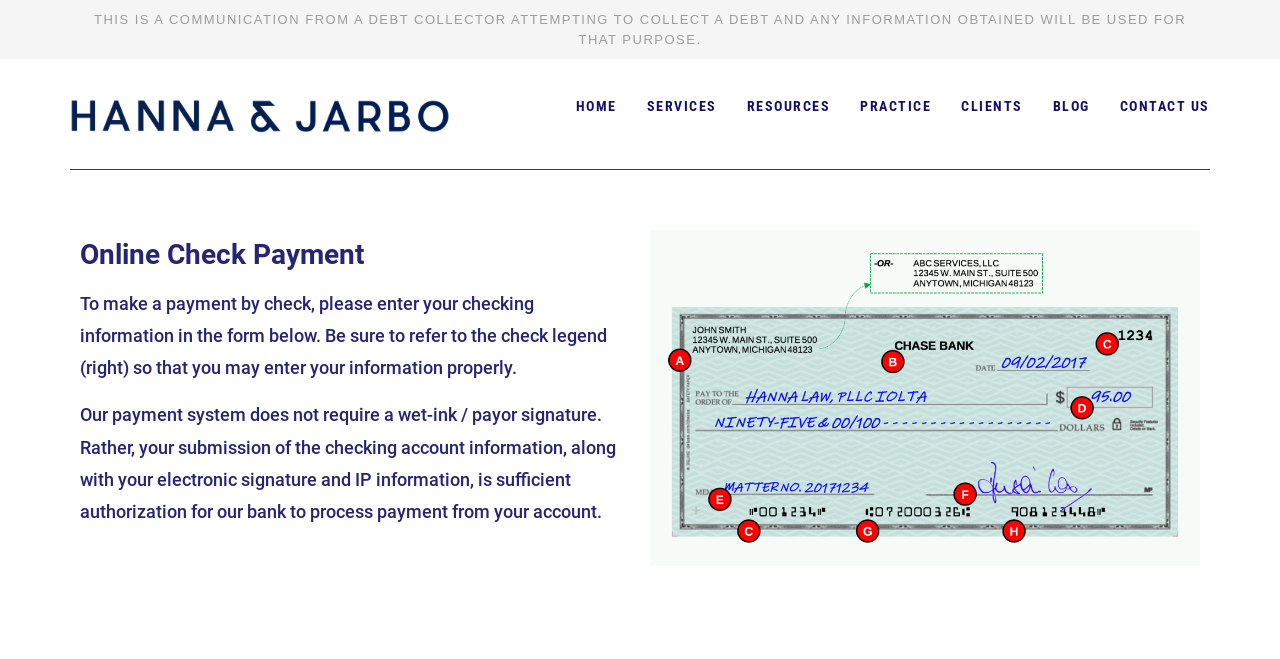Give an in-depth explanation of the webpage layout and content.

The webpage is titled "Online Check Payment" and is part of the Hanna & Jarbo website. At the top, there is a prominent heading that reads "THIS IS A COMMUNICATION FROM A DEBT COLLECTOR ATTEMPTING TO COLLECT A DEBT AND ANY INFORMATION OBTAINED WILL BE USED FOR THAT PURPOSE." Below this heading, there is a row of seven links, including "HOME", "SERVICES", "RESOURCES", "PRACTICE", "CLIENTS", "BLOG", and "CONTACT US", which are evenly spaced and aligned horizontally.

The main content of the page is divided into sections. The first section has a heading that reads "Online Check Payment" and is followed by a paragraph of text that explains how to make a payment by check. This paragraph is positioned to the left of the page and takes up about a quarter of the page's width. To the right of this paragraph, there is a reference to a "check legend" that users should refer to when entering their checking information.

Below this section, there is another paragraph of text that explains the payment system's requirements, including the use of electronic signatures and IP information. This paragraph is also positioned to the left of the page and takes up about a quarter of the page's width.